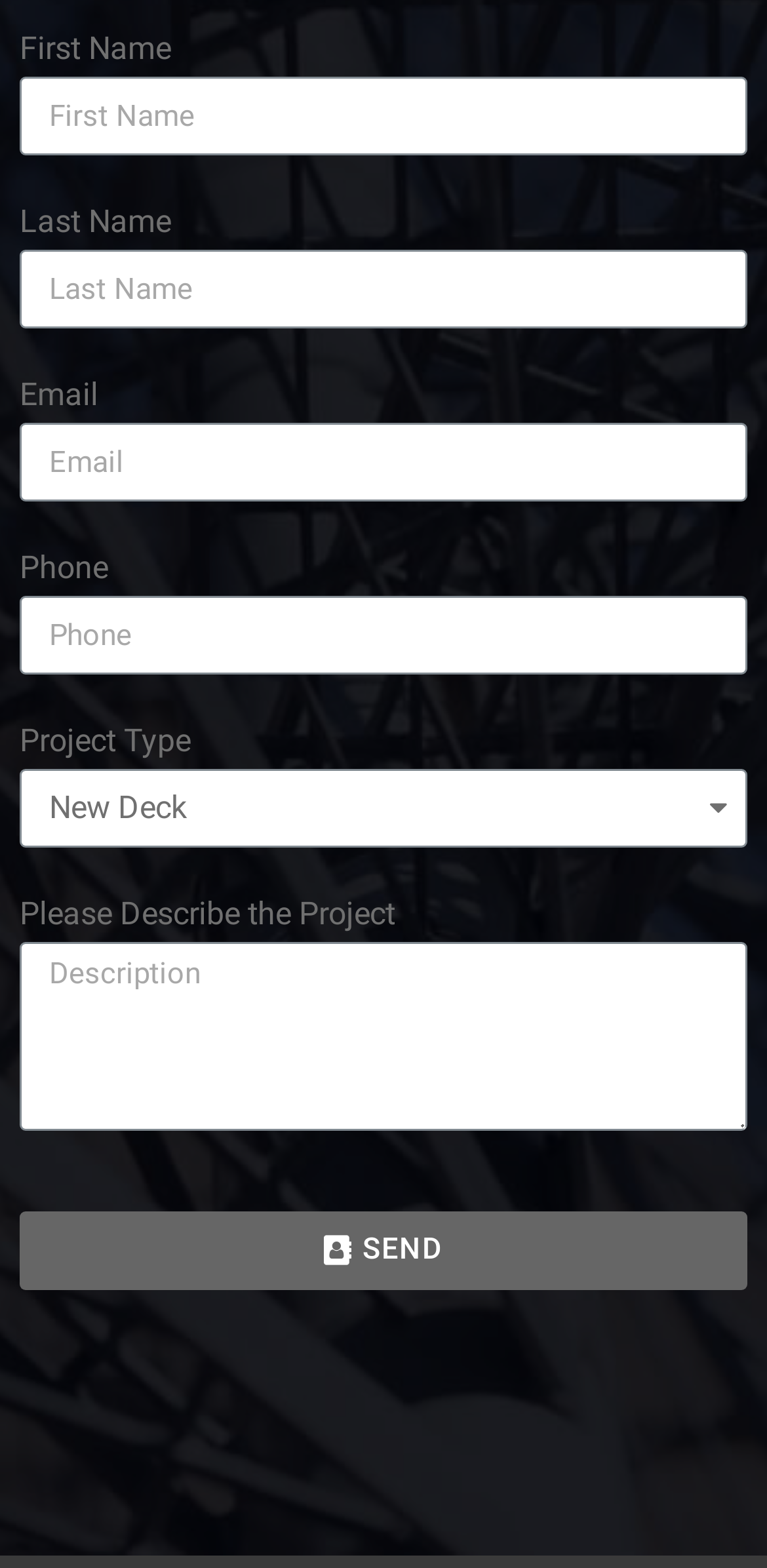Using the given element description, provide the bounding box coordinates (top-left x, top-left y, bottom-right x, bottom-right y) for the corresponding UI element in the screenshot: parent_node: Email name="form_fields[email]" placeholder="Email"

[0.026, 0.27, 0.974, 0.32]